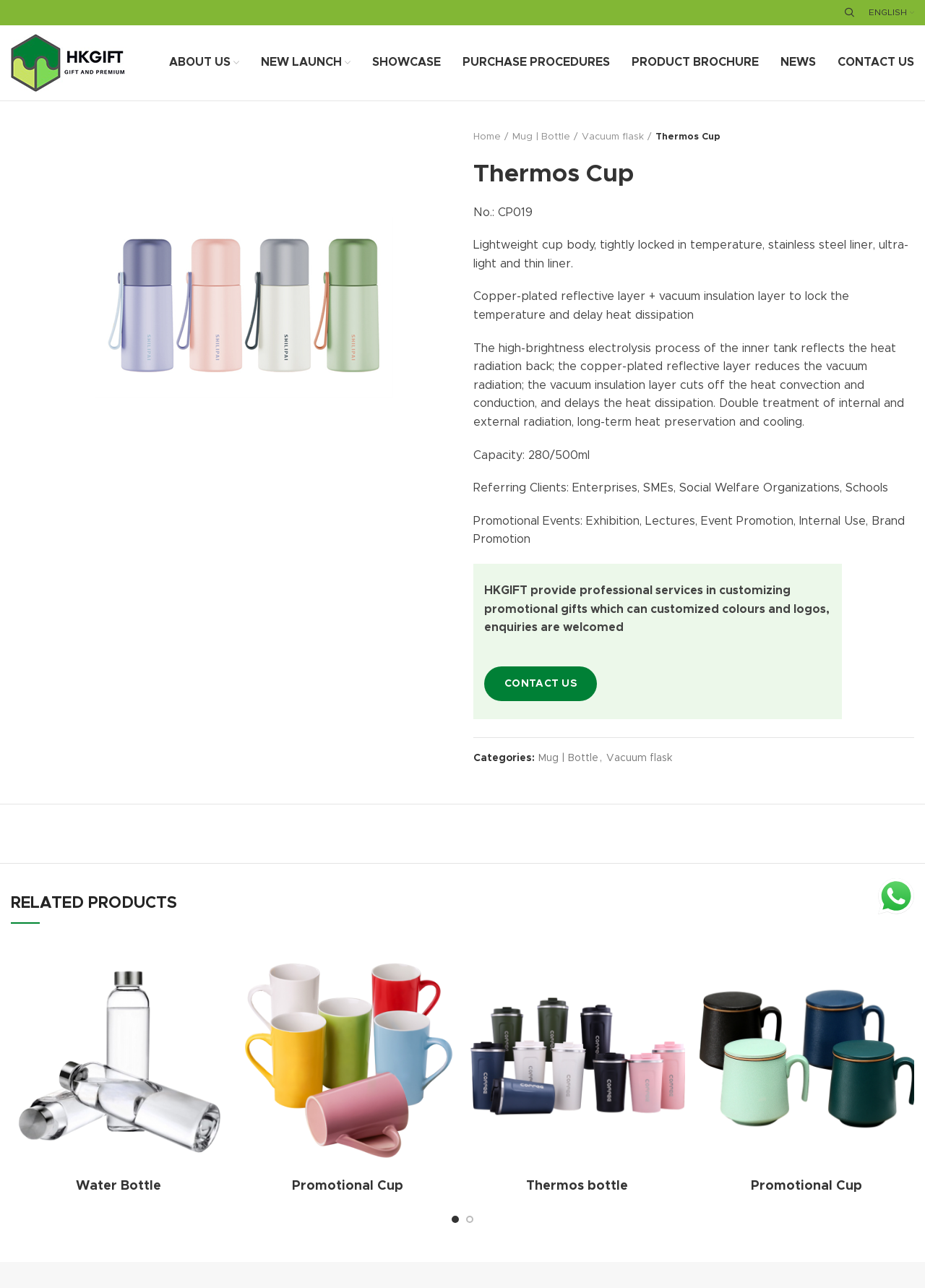Construct a comprehensive caption that outlines the webpage's structure and content.

The webpage is about a Thermos Cup product, specifically model CP019, which is a lightweight cup with a stainless steel liner and vacuum insulation. The product description is prominently displayed on the page, highlighting its features and benefits, such as temperature control and heat preservation.

At the top of the page, there is a navigation menu with links to various sections, including "ABOUT US", "NEW LAUNCH", "SHOWCASE", "PURCHASE PROCEDURES", "PRODUCT BROCHURE", "NEWS", and "CONTACT US". Below the navigation menu, there is a large image of the Thermos Cup product.

The main content area of the page is divided into two sections. The left section displays the product details, including its capacity, target clients, and promotional events. The right section appears to be a related products section, with links to other products such as Water Bottle, Promotional Cup, Thermos bottle, and more.

There are several calls-to-action (CTAs) on the page, including a "CONTACT US" link and a "WhatsApp us" button at the bottom right corner of the page. The page also has a few images, including the HKGIFT logo at the top left corner and an image of the Thermos Cup product in the main content area.

Overall, the webpage is focused on showcasing the features and benefits of the Thermos Cup product, with easy access to related products and contact information.